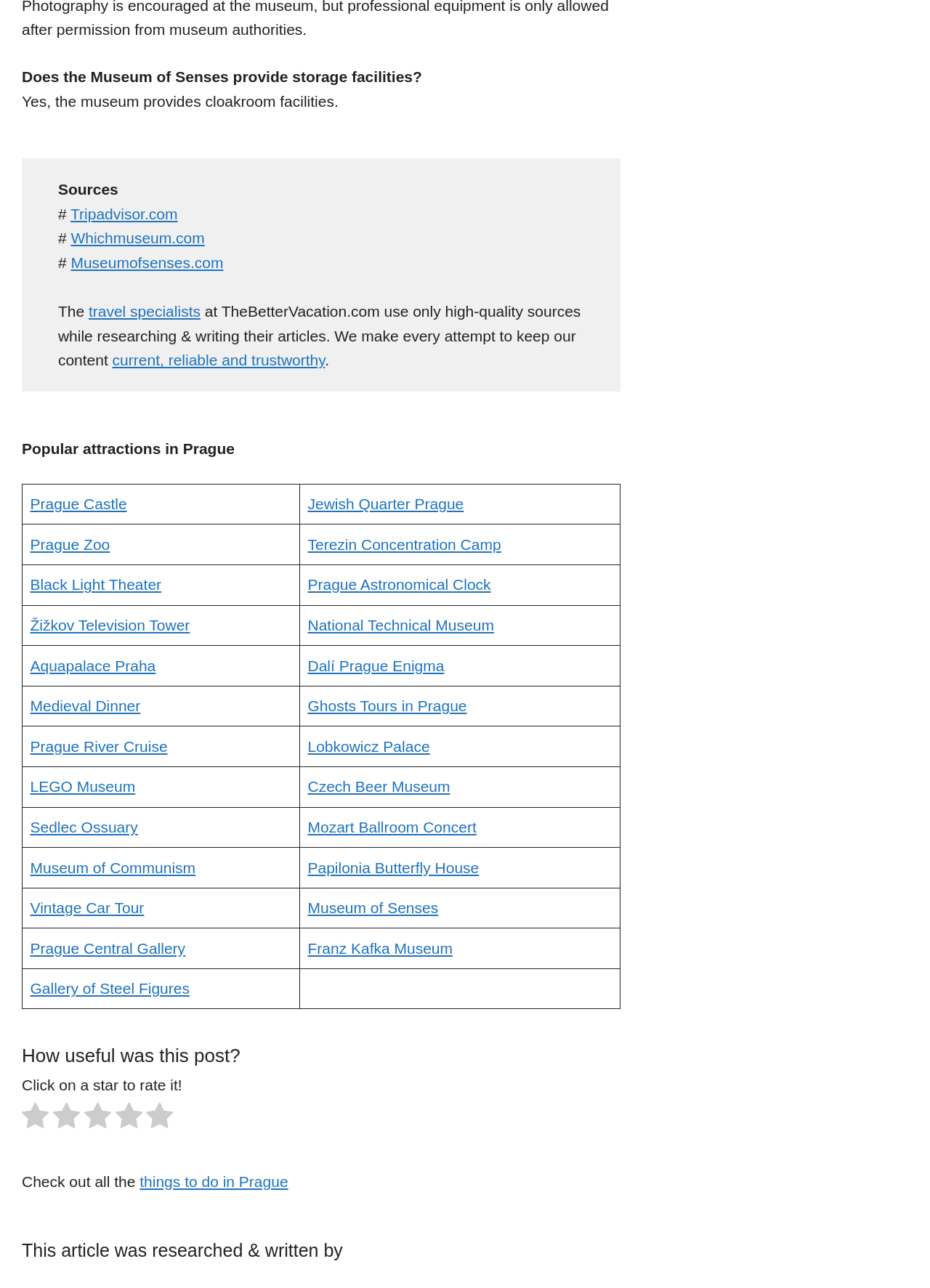Find and indicate the bounding box coordinates of the region you should select to follow the given instruction: "Visit the Jewish Quarter Prague".

[0.331, 0.385, 0.499, 0.398]